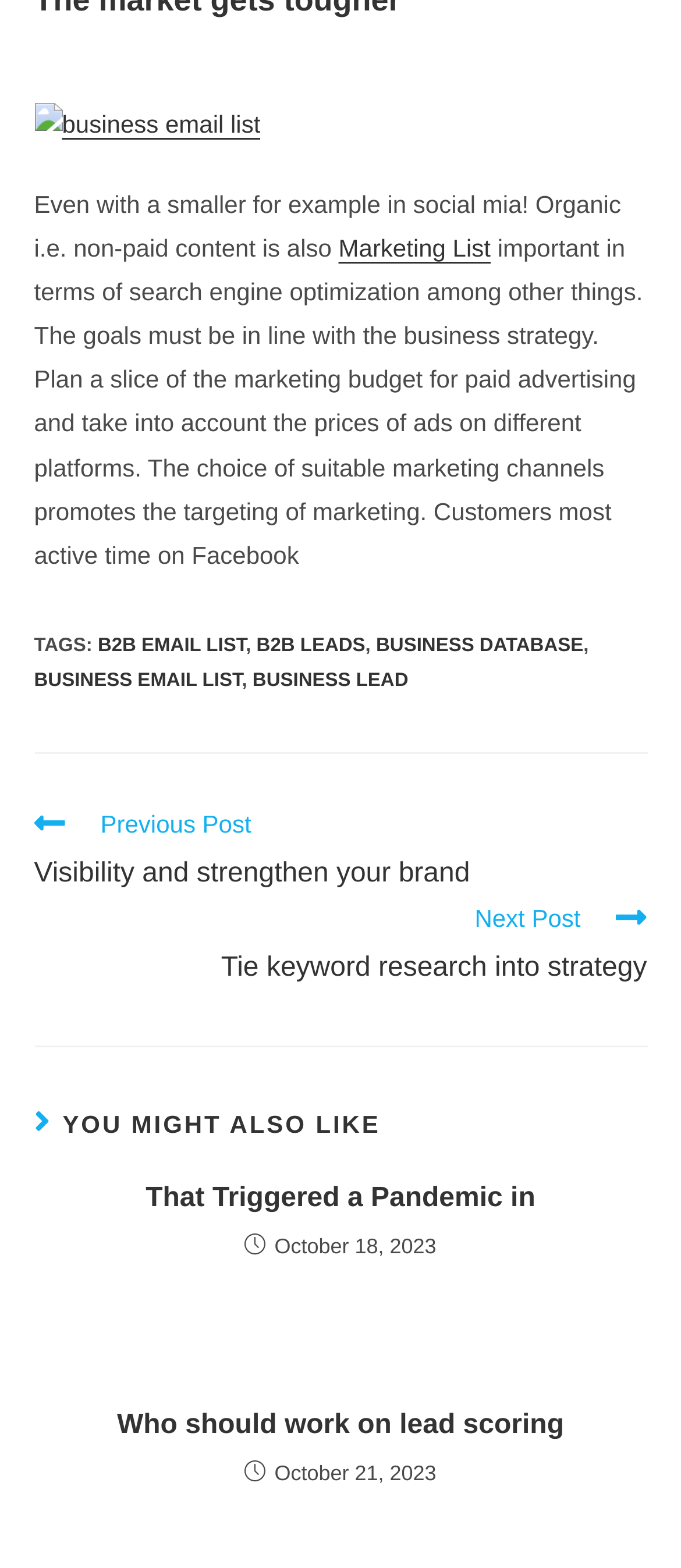How many tags are listed on the webpage?
Provide a detailed answer to the question, using the image to inform your response.

The webpage lists four tags: 'B2B EMAIL LIST', 'B2B LEADS', 'BUSINESS DATABASE', and 'BUSINESS EMAIL LIST'. These tags are listed under the 'TAGS:' label.